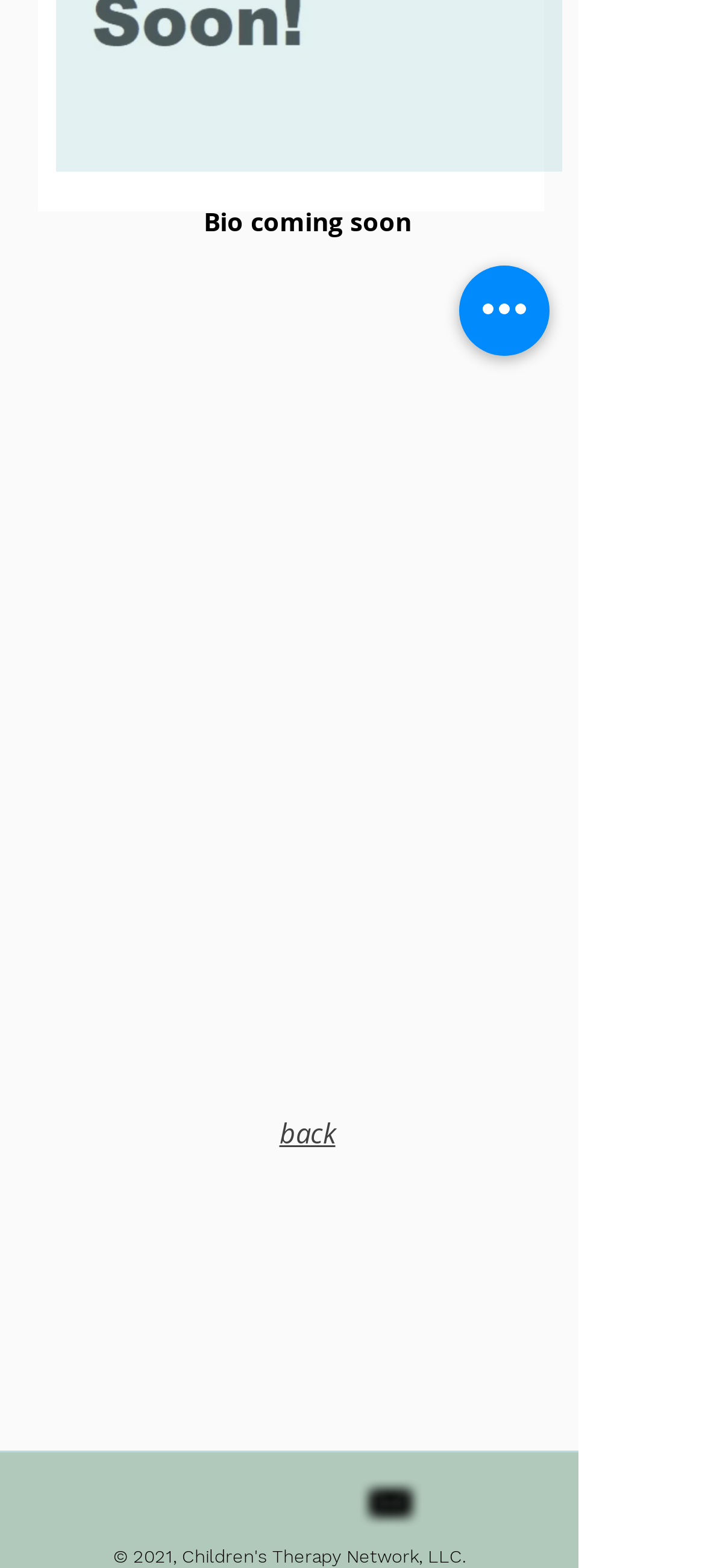Identify the bounding box of the UI element that matches this description: "back".

[0.396, 0.711, 0.476, 0.734]